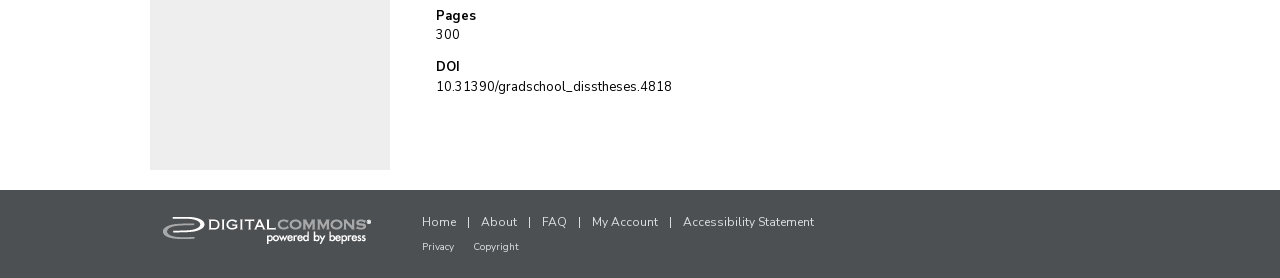Extract the bounding box coordinates of the UI element described by: "My Account". The coordinates should include four float numbers ranging from 0 to 1, e.g., [left, top, right, bottom].

[0.462, 0.772, 0.514, 0.829]